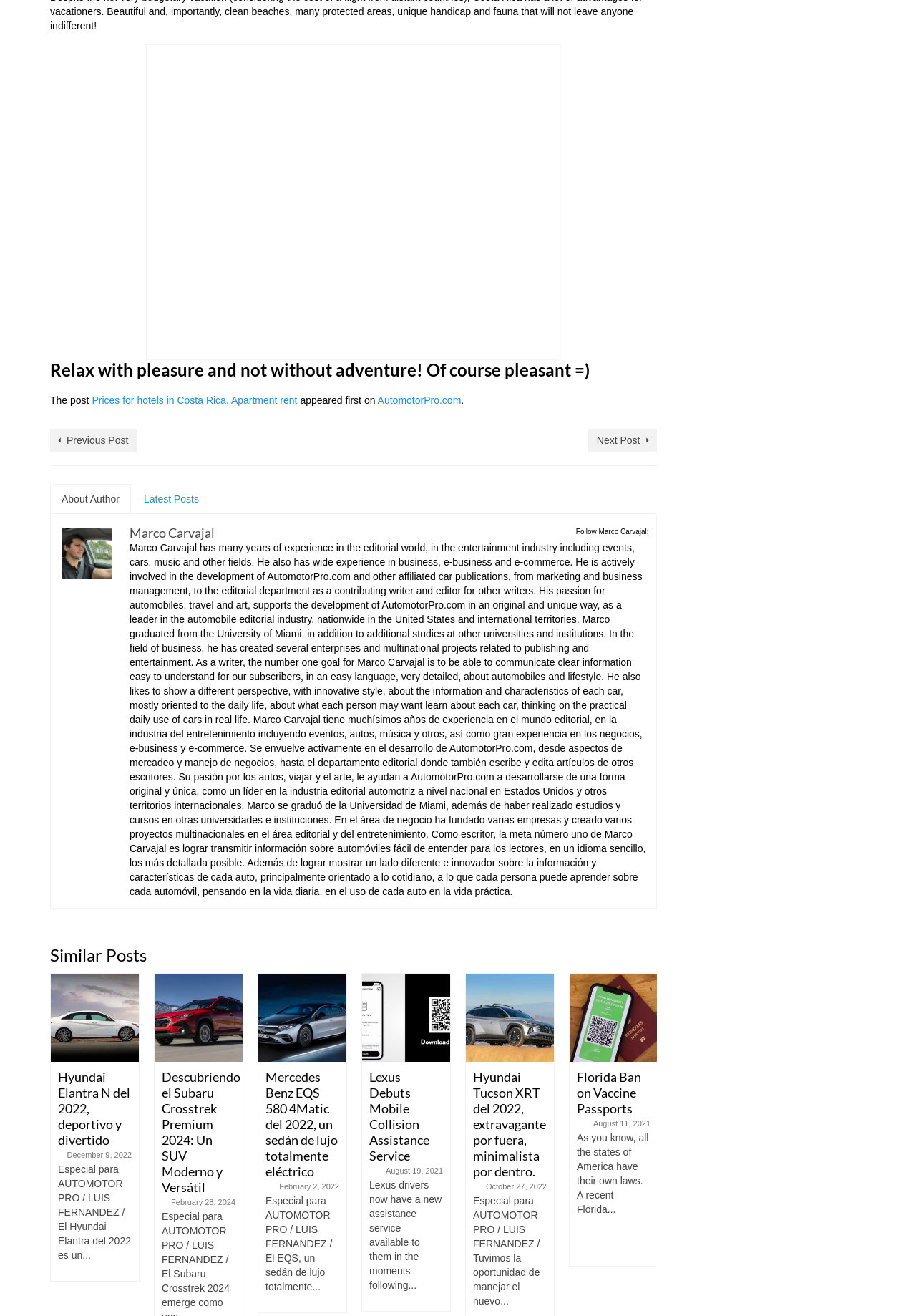Provide the bounding box coordinates of the section that needs to be clicked to accomplish the following instruction: "Follow Marco Carvajal."

[0.629, 0.401, 0.708, 0.407]